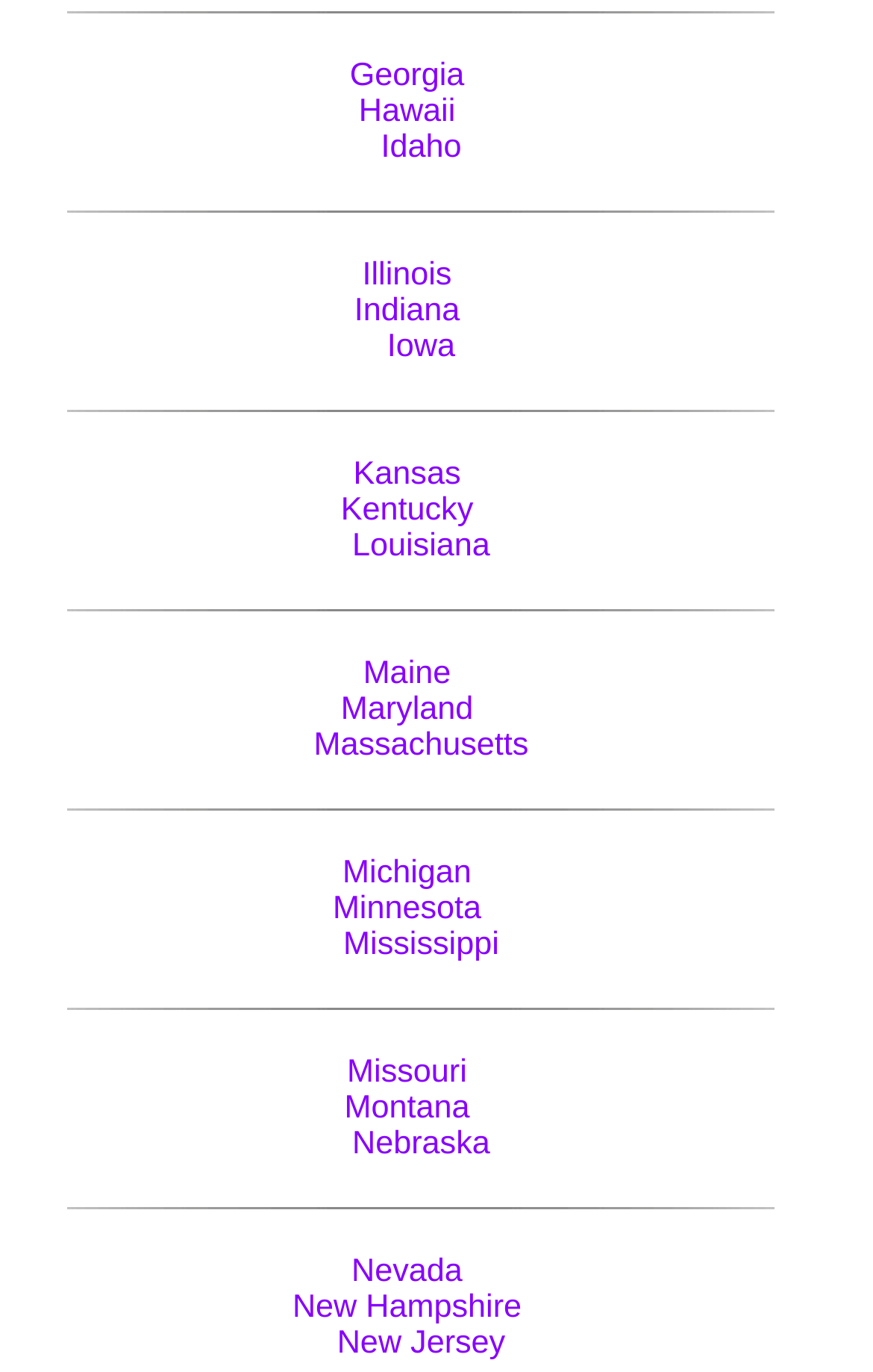Is there a state listed that starts with 'X'?
Look at the image and respond to the question as thoroughly as possible.

I searched for links starting with 'X' on the webpage, and I didn't find any, so there is no state listed that starts with 'X'.